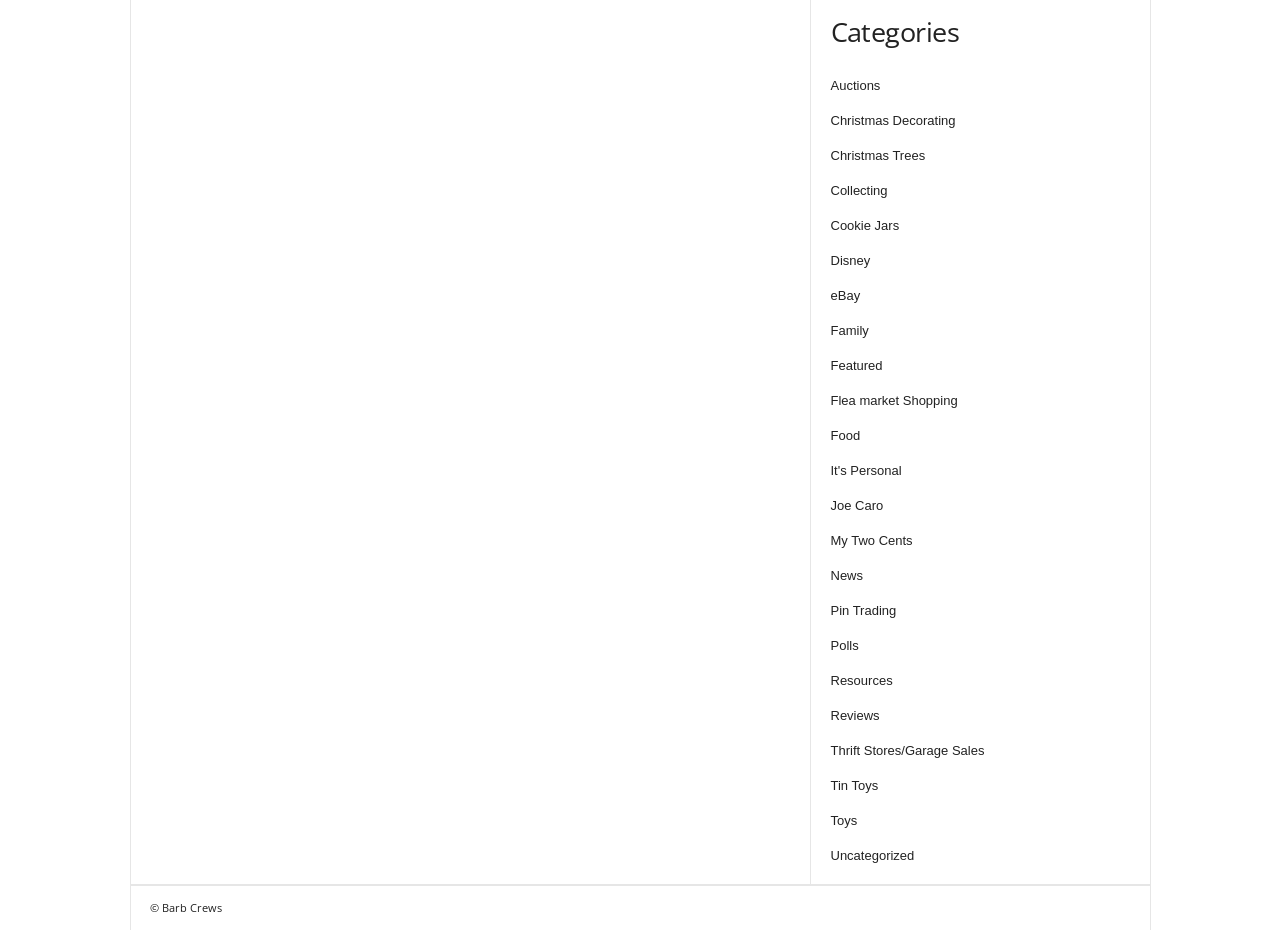Find the bounding box coordinates of the area to click in order to follow the instruction: "Read the 'News' section".

[0.649, 0.611, 0.674, 0.627]